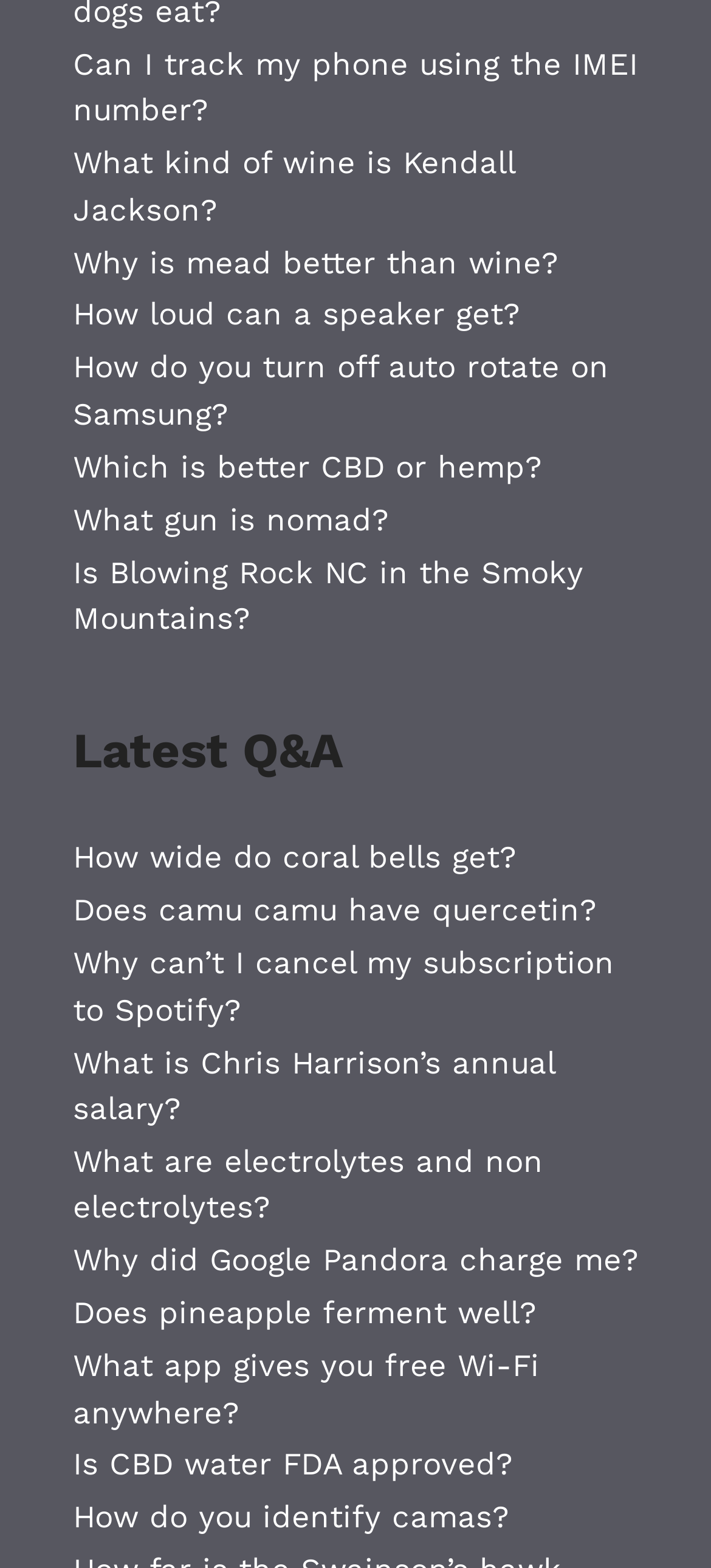How many articles are on this webpage?
Refer to the image and respond with a one-word or short-phrase answer.

20